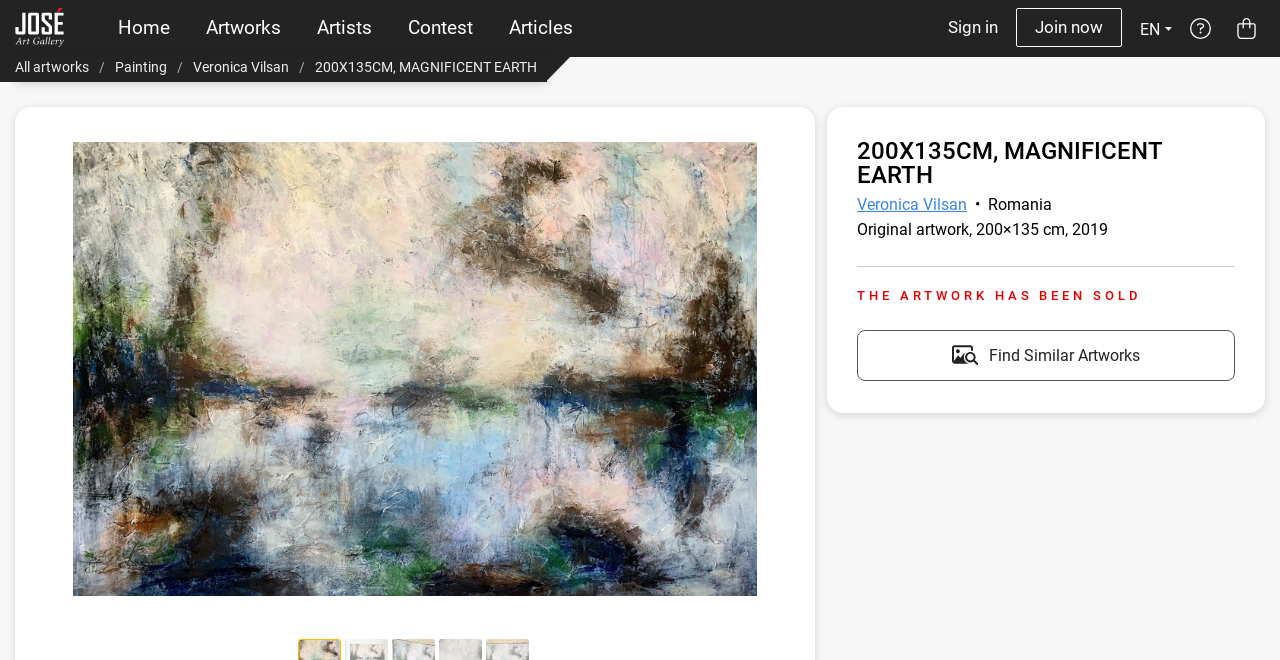What type of artwork is this?
Using the information presented in the image, please offer a detailed response to the question.

I found the answer by looking at the static text 'Original artwork' which is located below the description of the artwork, and also in the meta description of the webpage.